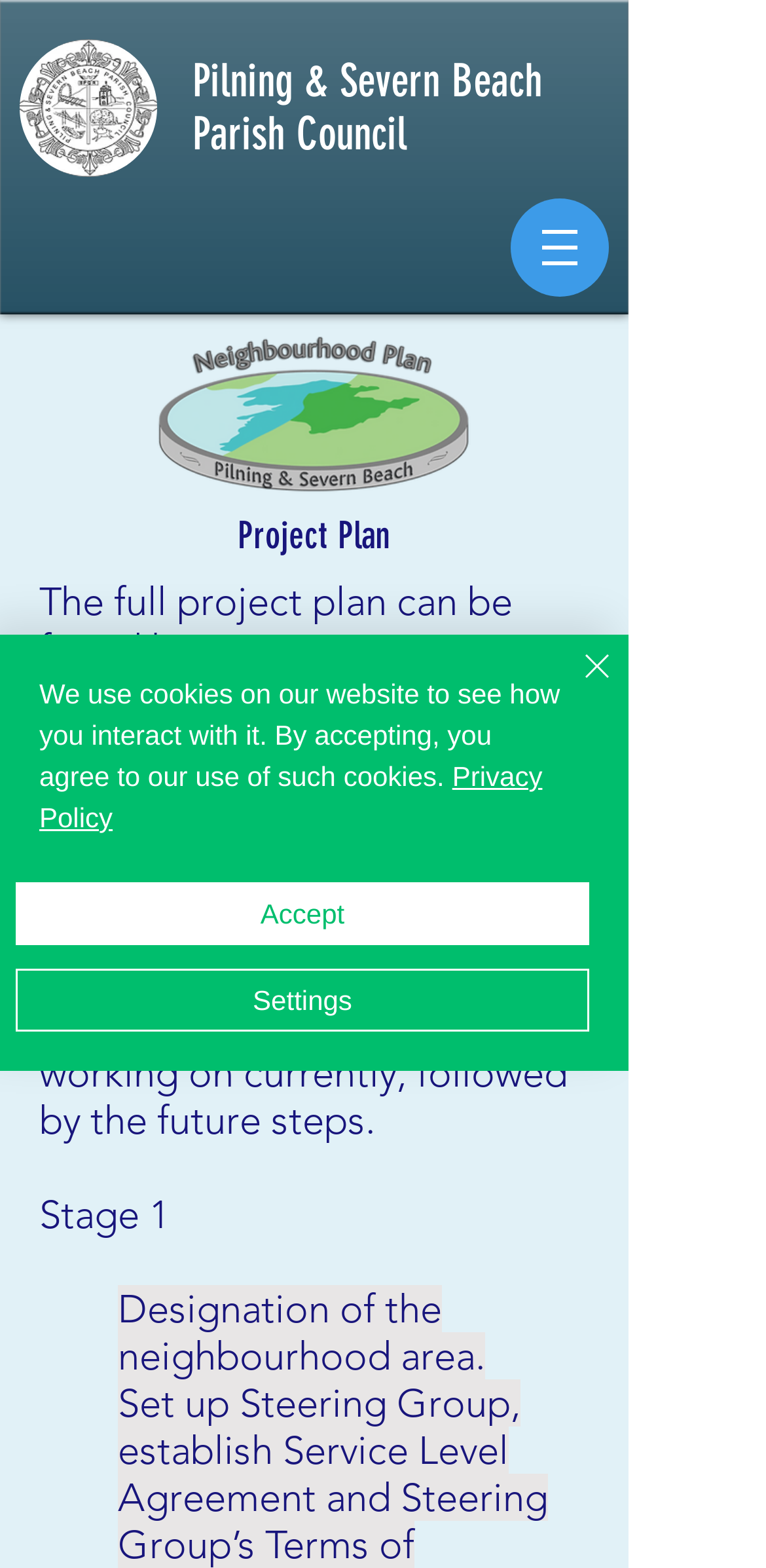What is the name of the parish council?
Based on the image, answer the question in a detailed manner.

I found the answer by looking at the heading element on the webpage, which says 'Pilning & Severn Beach Parish Council'.